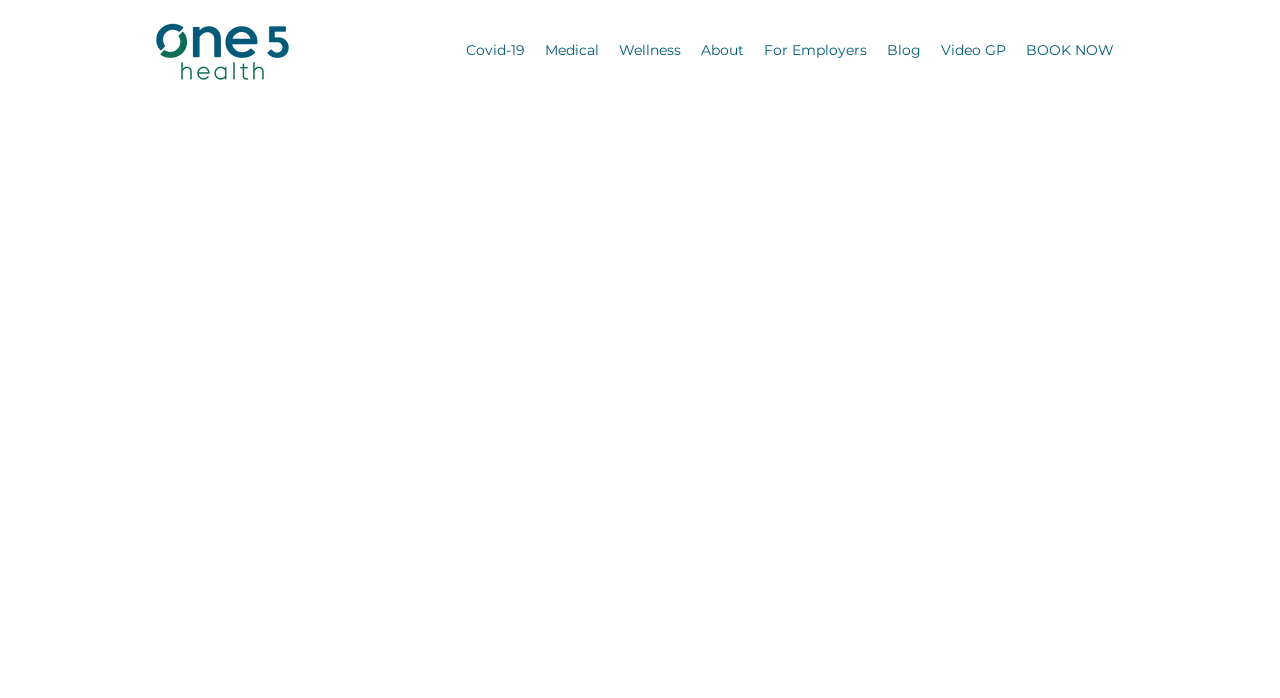Using a single word or phrase, answer the following question: 
What is the focus of One5 Health?

Nutrition and Gut Health